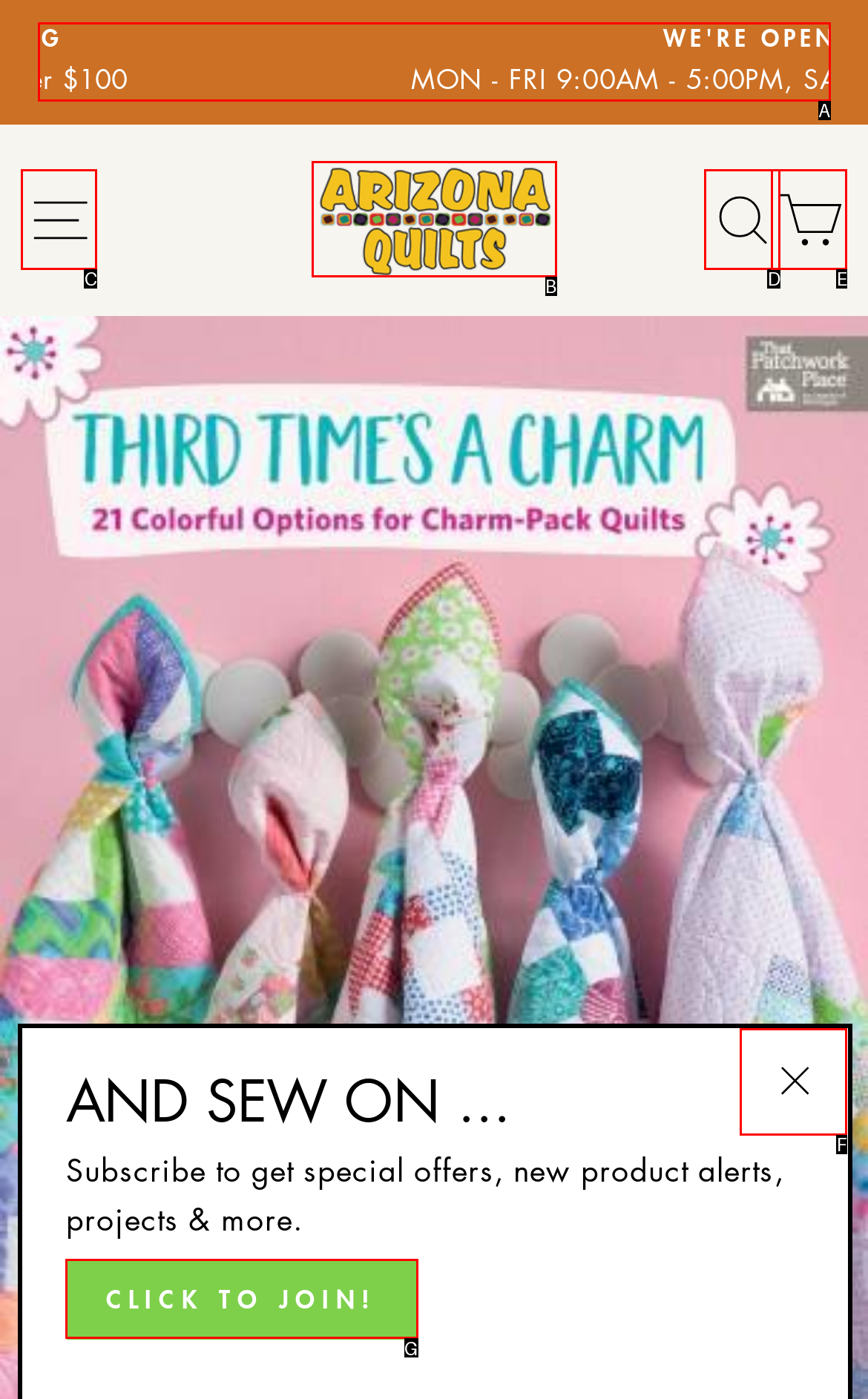Determine which option fits the following description: Click to Join!
Answer with the corresponding option's letter directly.

G